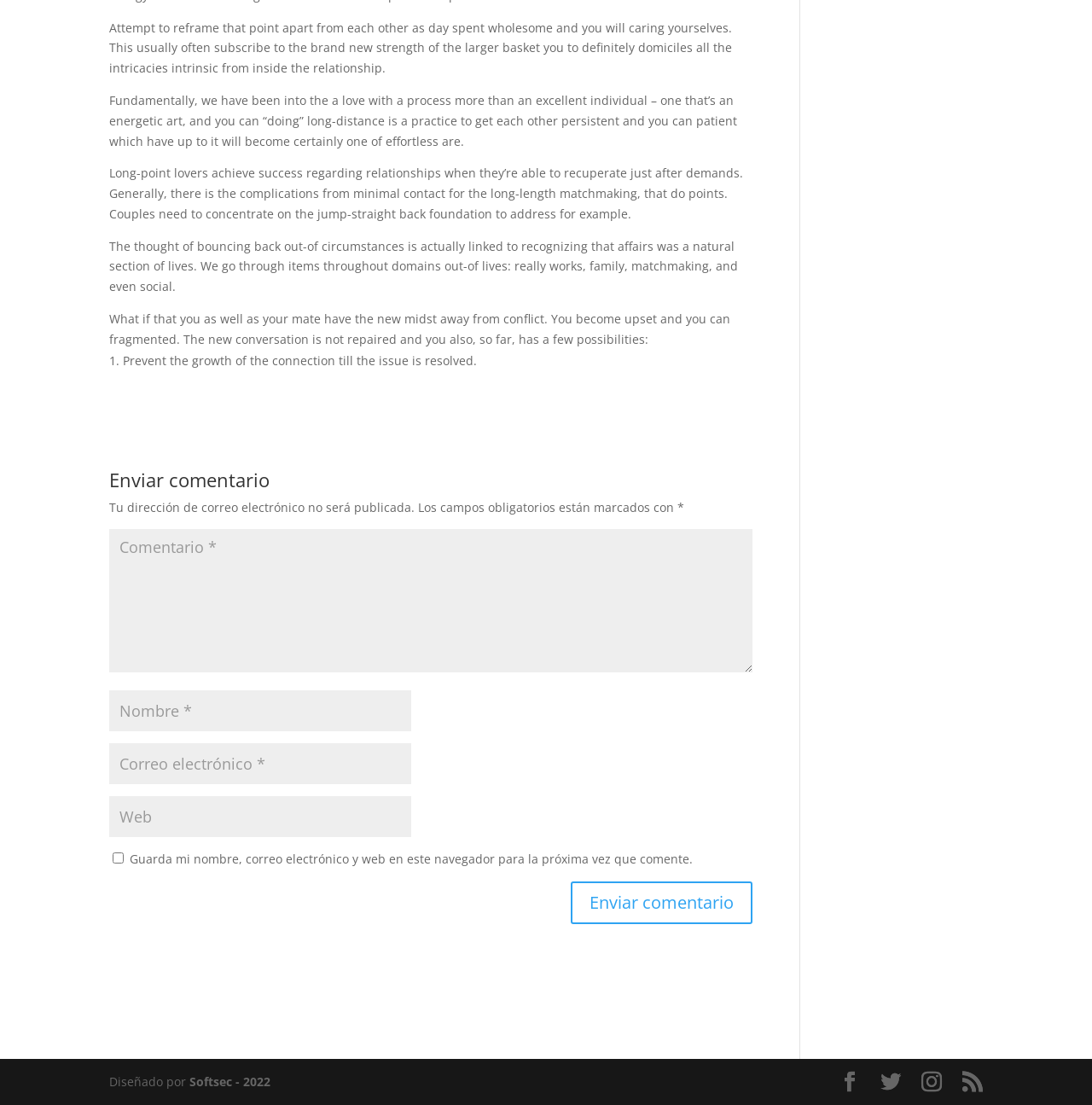Refer to the image and provide a thorough answer to this question:
What is the significance of the asterisk symbol (*) in the form fields?

The asterisk symbol (*) is used to mark certain form fields as required, indicating that users must fill them in before submitting their comment. This is a common convention in web forms to distinguish required fields from optional ones.